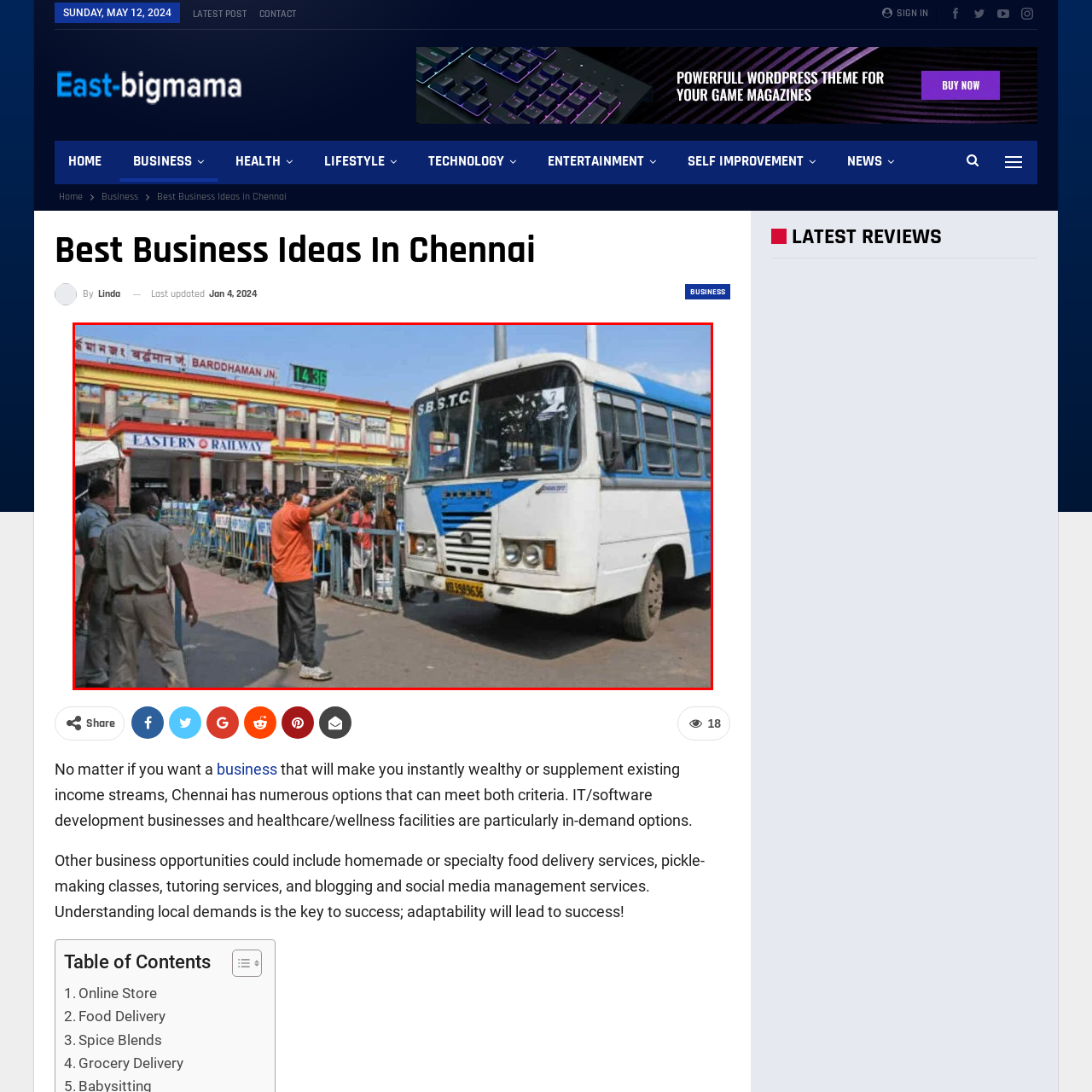What is the atmosphere like at the transport hub? Look at the image outlined by the red bounding box and provide a succinct answer in one word or a brief phrase.

Lively